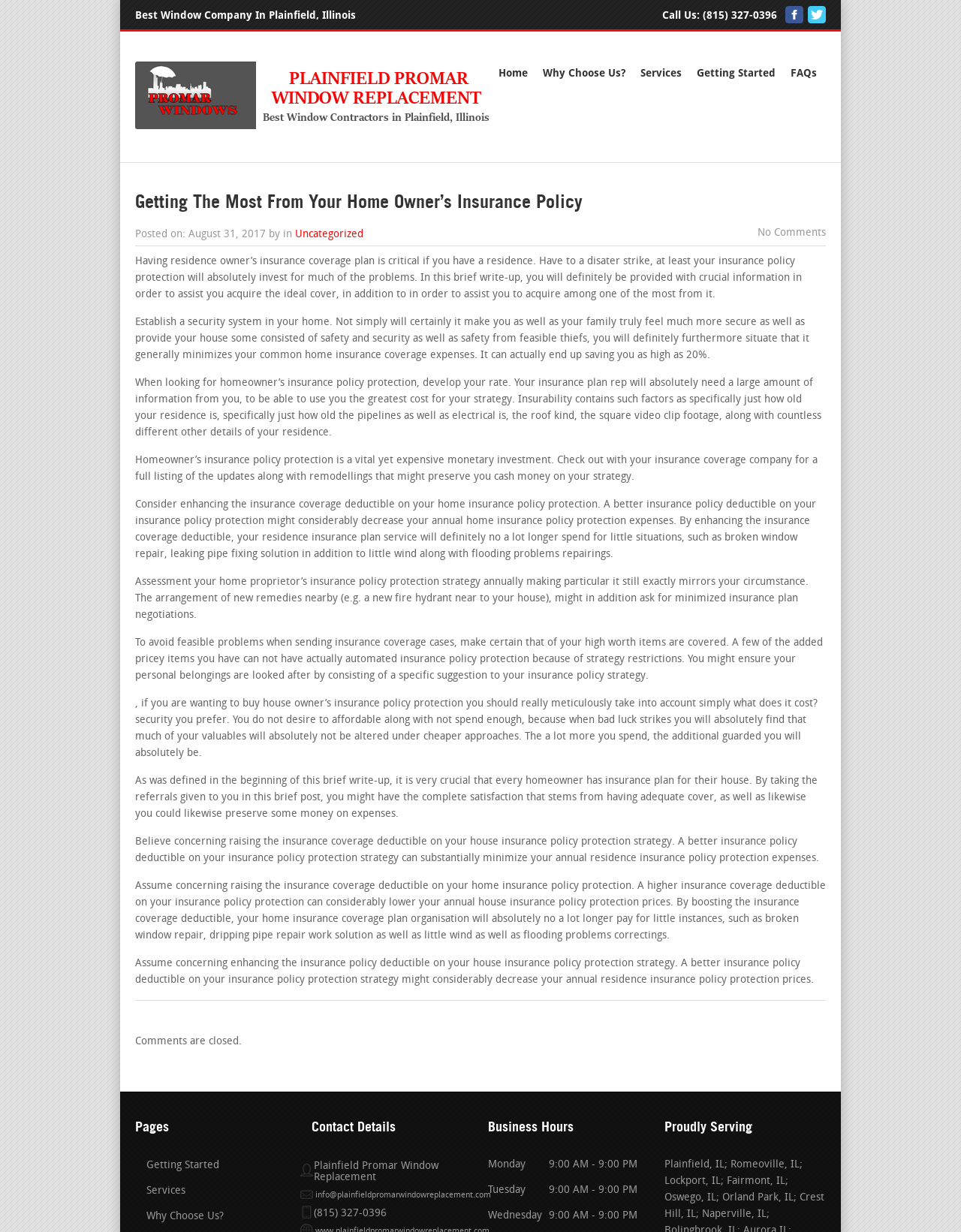Could you highlight the region that needs to be clicked to execute the instruction: "Click the 'info@plainfieldpromarwindowreplacement.com' email link"?

[0.312, 0.967, 0.511, 0.974]